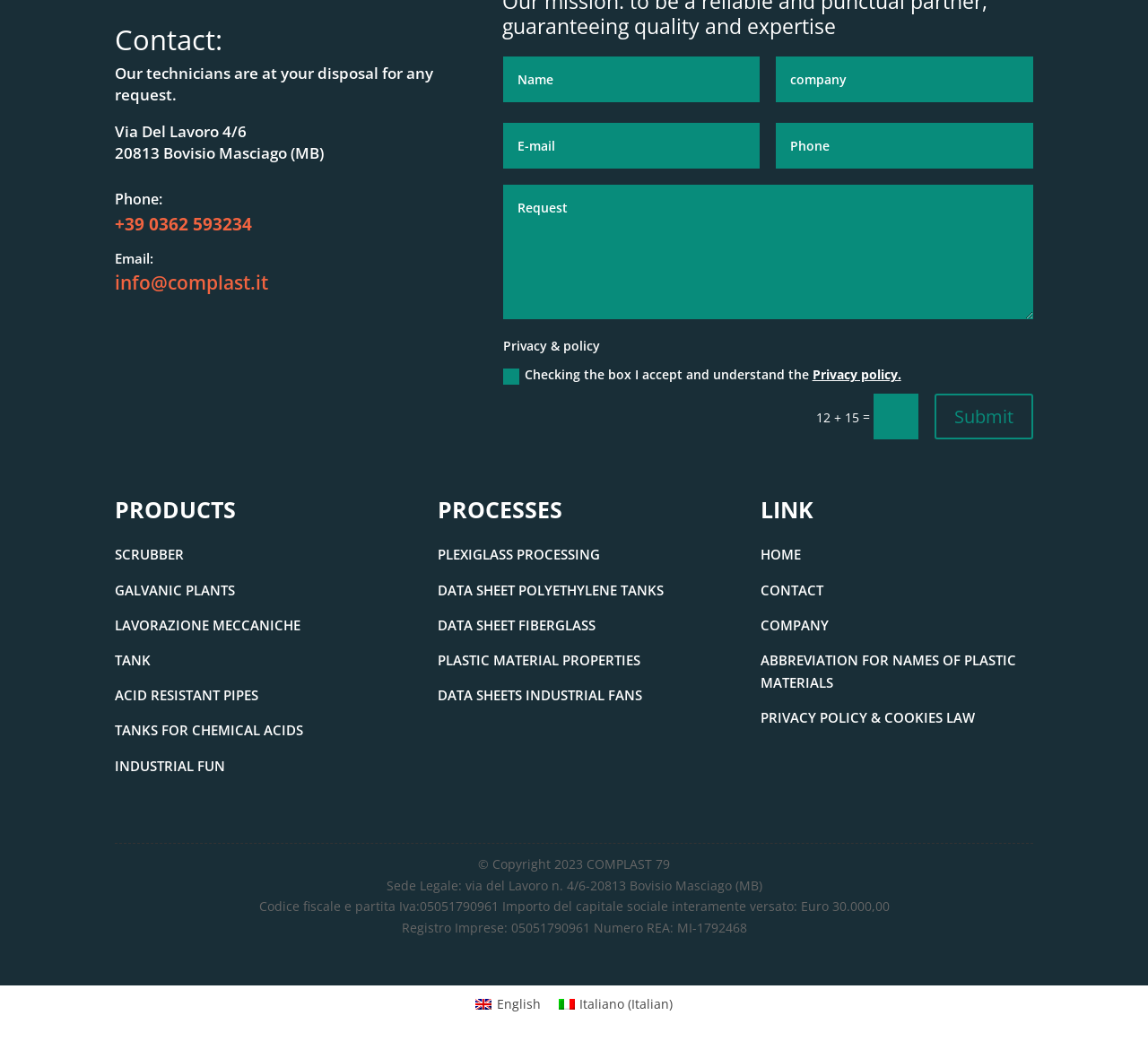What is the purpose of the textboxes on the webpage?
Please give a detailed and elaborate answer to the question.

The textboxes on the webpage are likely used to input information, such as name, email, or message, as part of a contact or inquiry form.